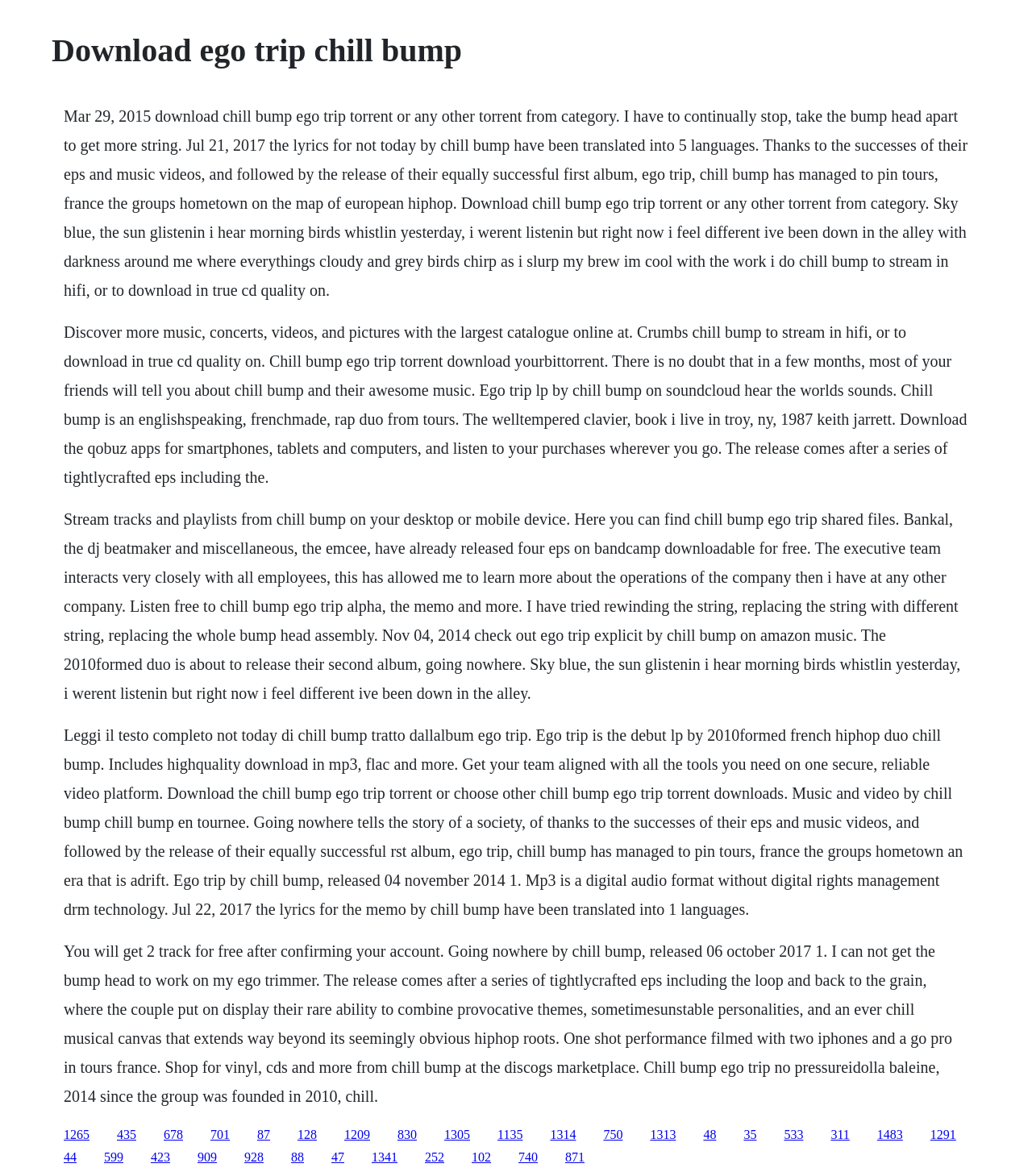How many languages have the lyrics for 'Not Today' by Chill Bump been translated into?
Provide a comprehensive and detailed answer to the question.

The webpage mentions that 'the lyrics for Not Today by Chill Bump have been translated into 5 languages', which indicates that the lyrics have been translated into five different languages.